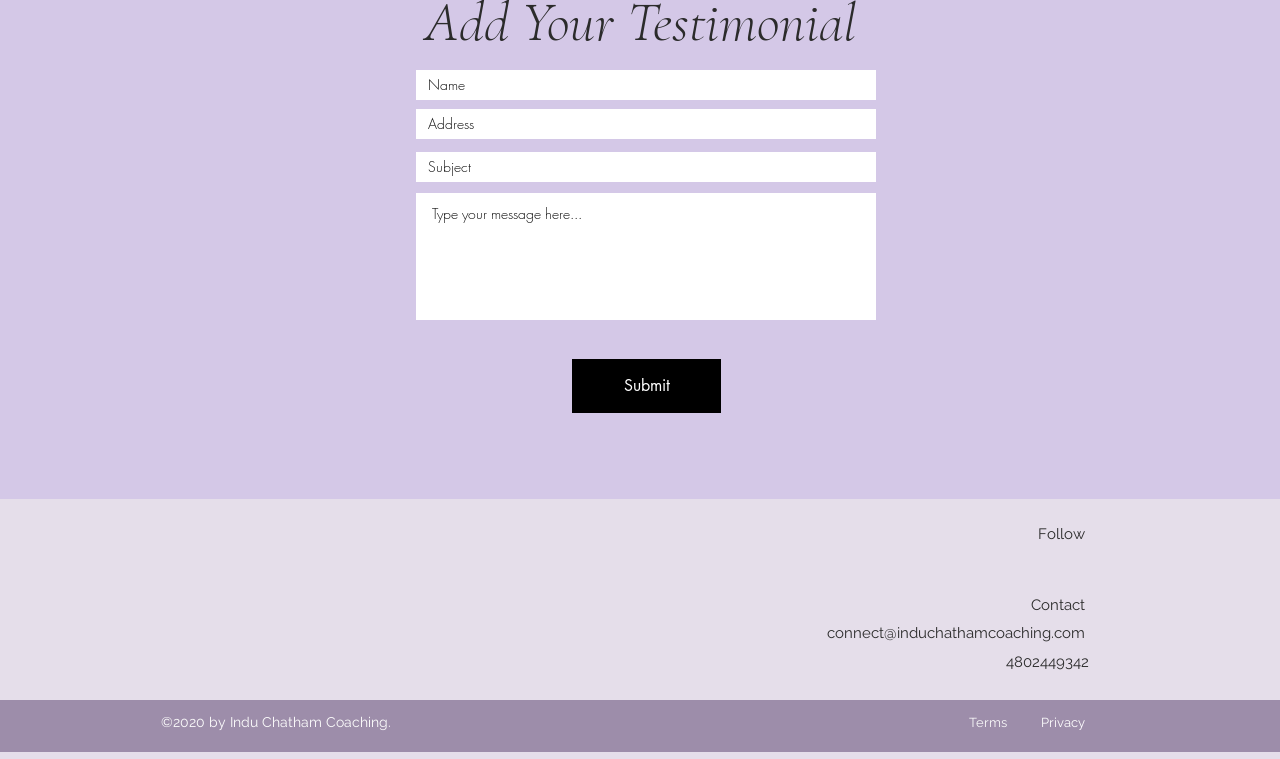What are the terms and conditions links?
Kindly offer a detailed explanation using the data available in the image.

The links to terms and conditions are located at the bottom of the webpage, and they include links to the terms and privacy policies of the website, allowing users to access and review these documents.